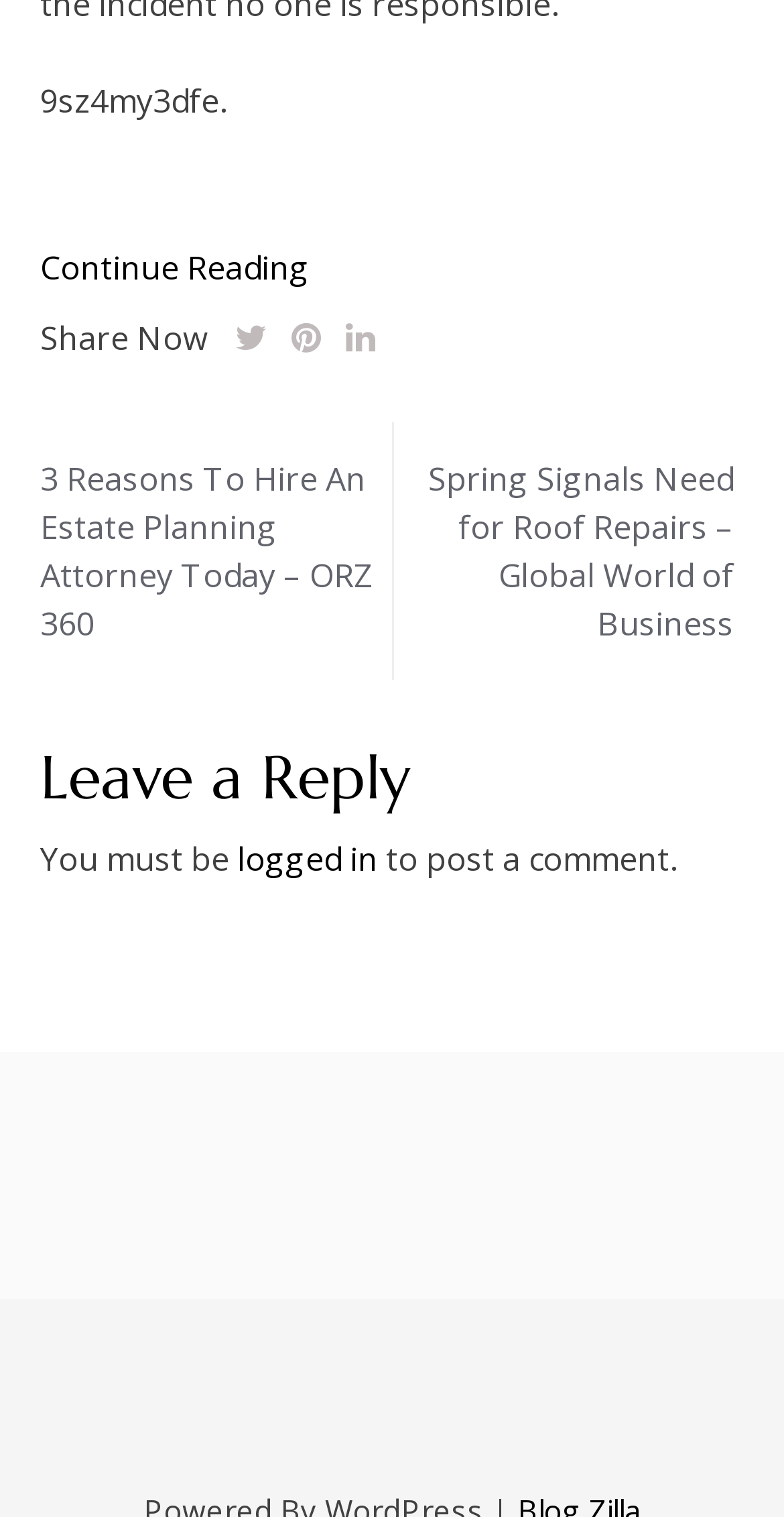Consider the image and give a detailed and elaborate answer to the question: 
What is the text above the 'logged in' link?

I found the 'logged in' link and looked at the text above it, which is 'You must be'.